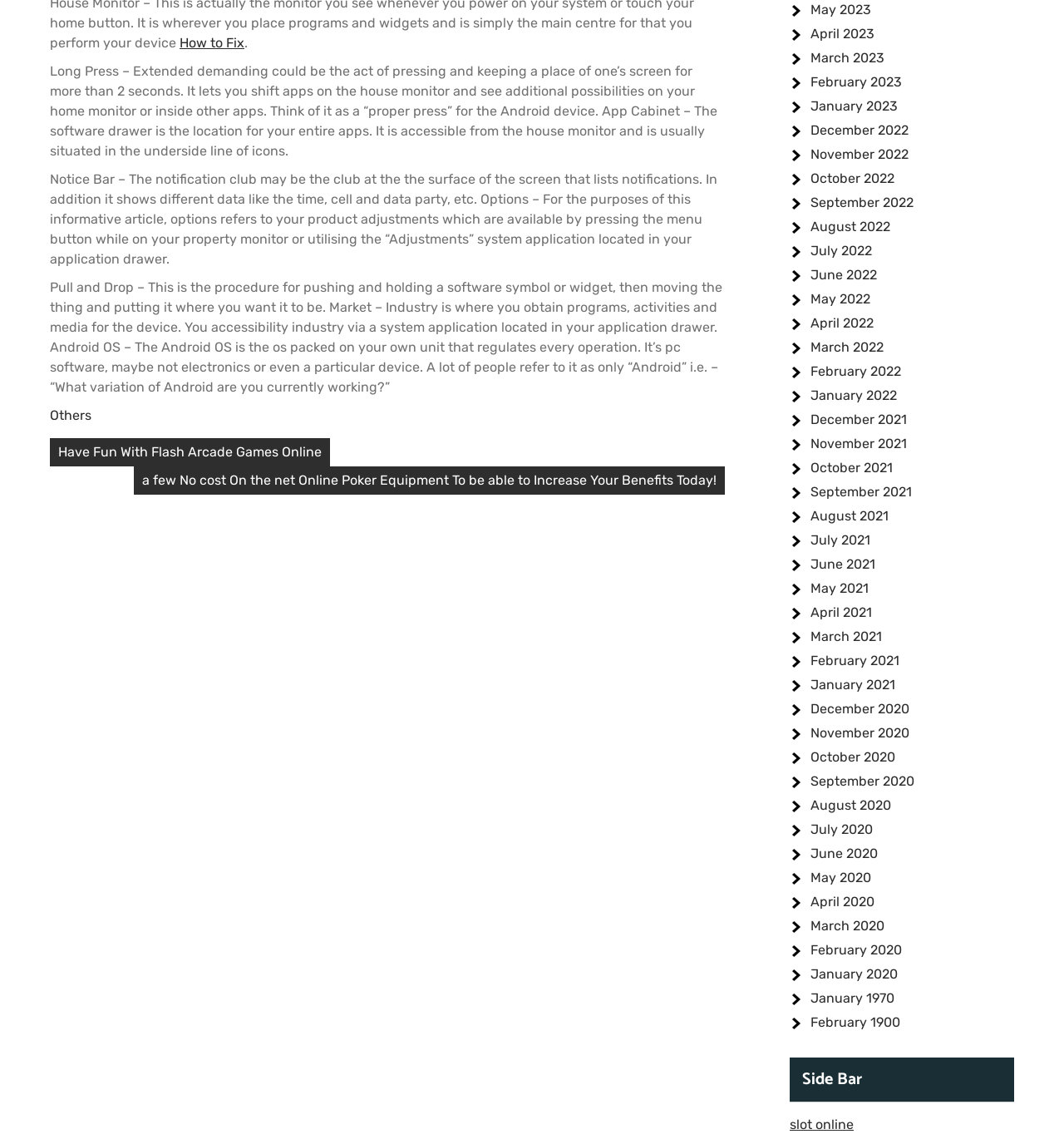Identify the bounding box for the UI element specified in this description: "Others". The coordinates must be four float numbers between 0 and 1, formatted as [left, top, right, bottom].

[0.047, 0.358, 0.086, 0.372]